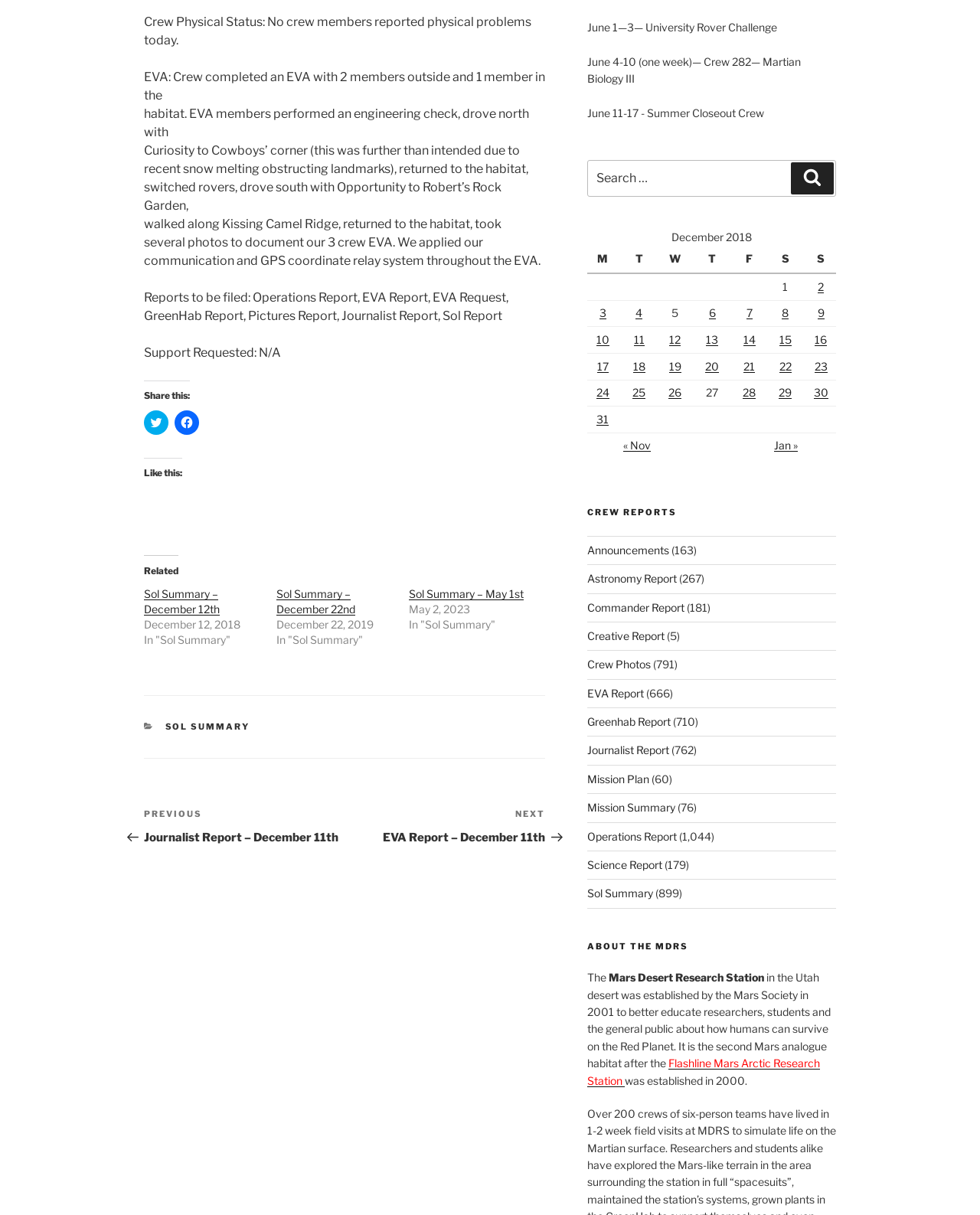Determine the bounding box coordinates of the section to be clicked to follow the instruction: "Click on December 12, 2018". The coordinates should be given as four float numbers between 0 and 1, formatted as [left, top, right, bottom].

[0.673, 0.269, 0.71, 0.291]